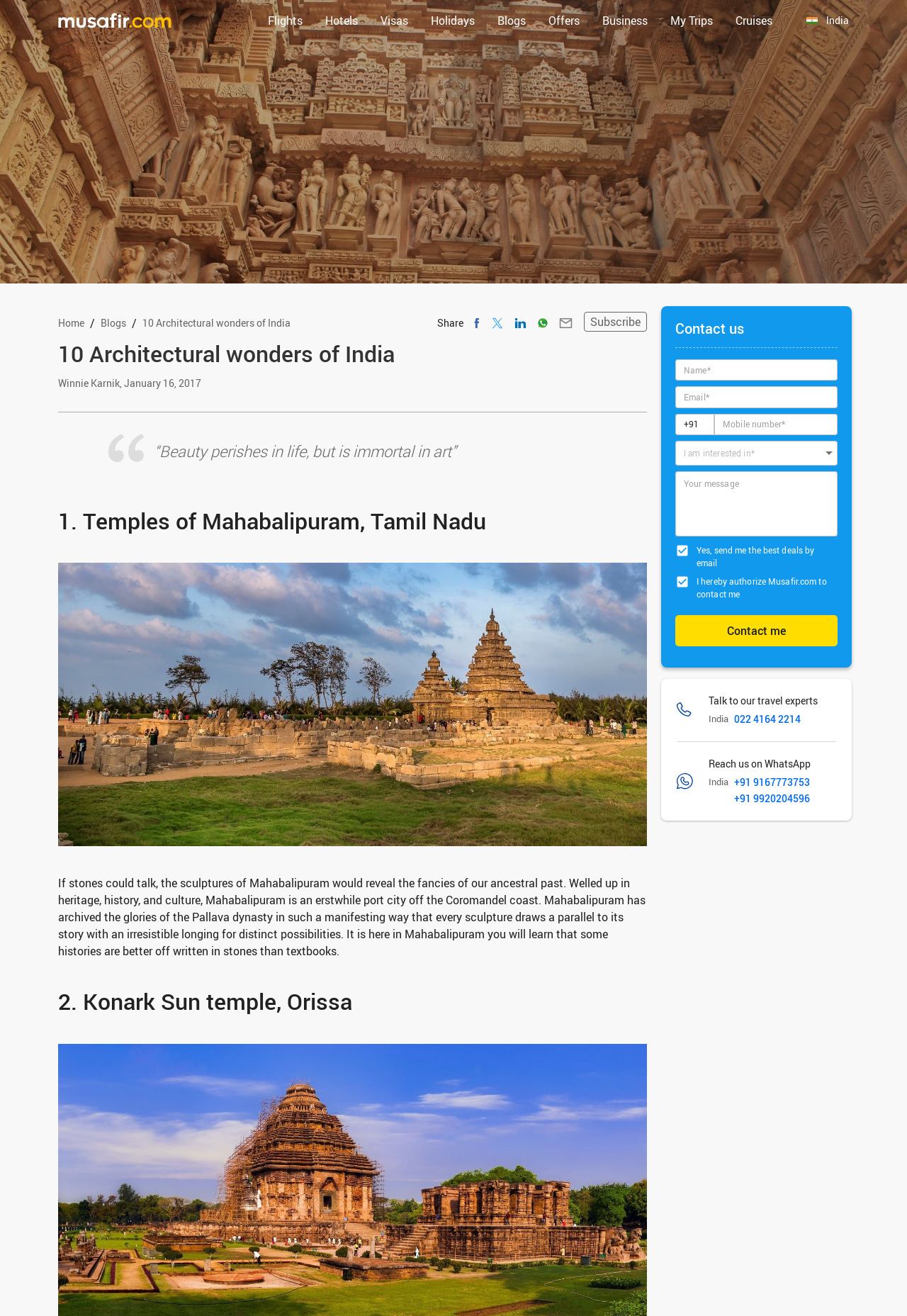Your task is to find and give the main heading text of the webpage.

10 Architectural wonders of India